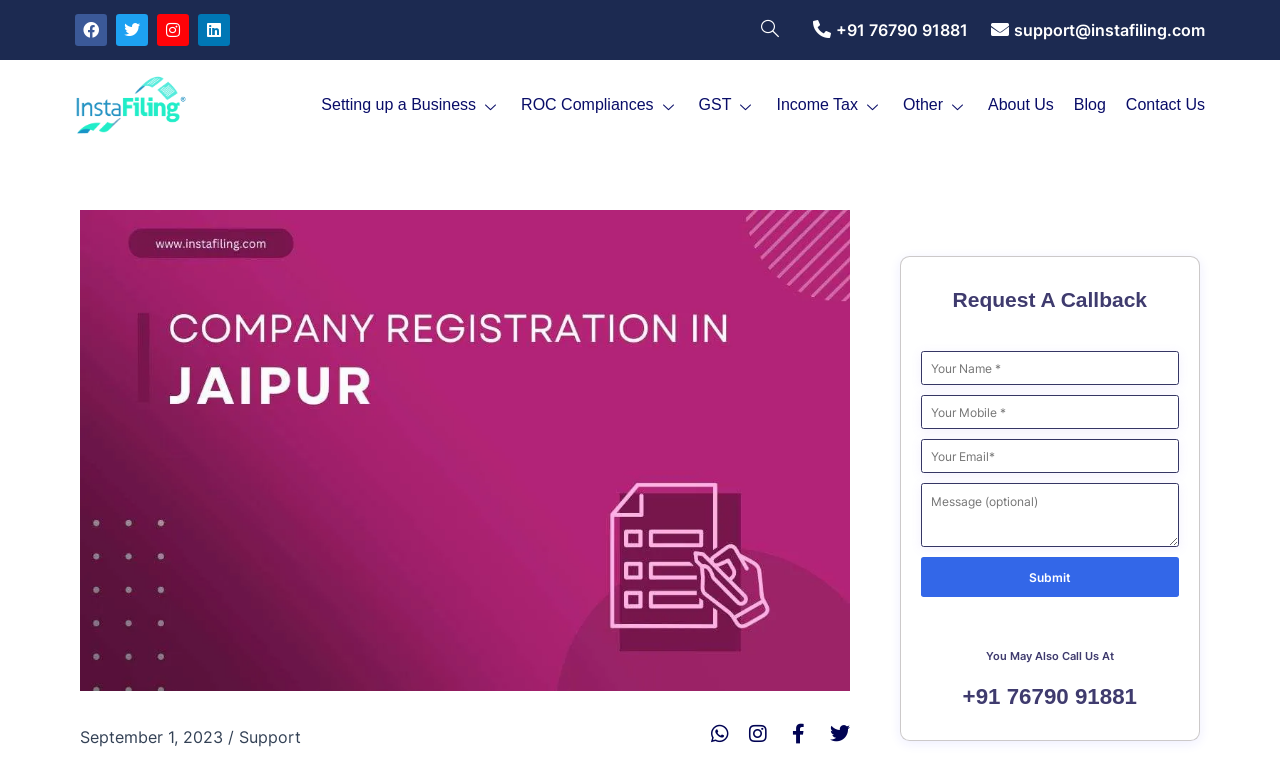What is the purpose of the form on the webpage?
Please answer the question with as much detail as possible using the screenshot.

The form on the webpage is labeled as 'Request A Callback' and is used to submit contact information to receive a callback from the company.